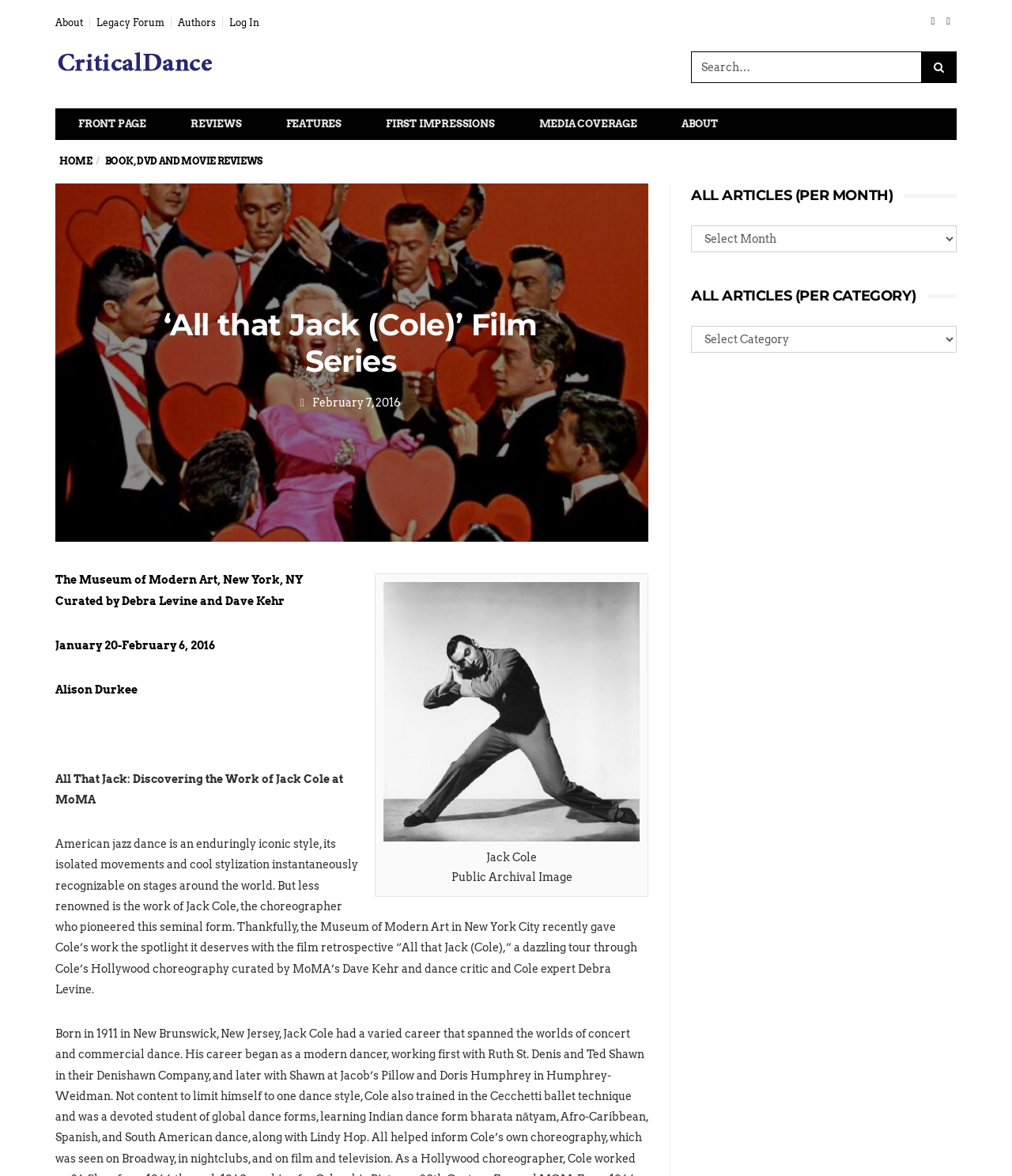What is the name of the film series?
Please elaborate on the answer to the question with detailed information.

I found the answer by looking at the heading element with the text '‘All that Jack (Cole)’ Film Series' which is a child of the HeaderAsNonLandmark element.